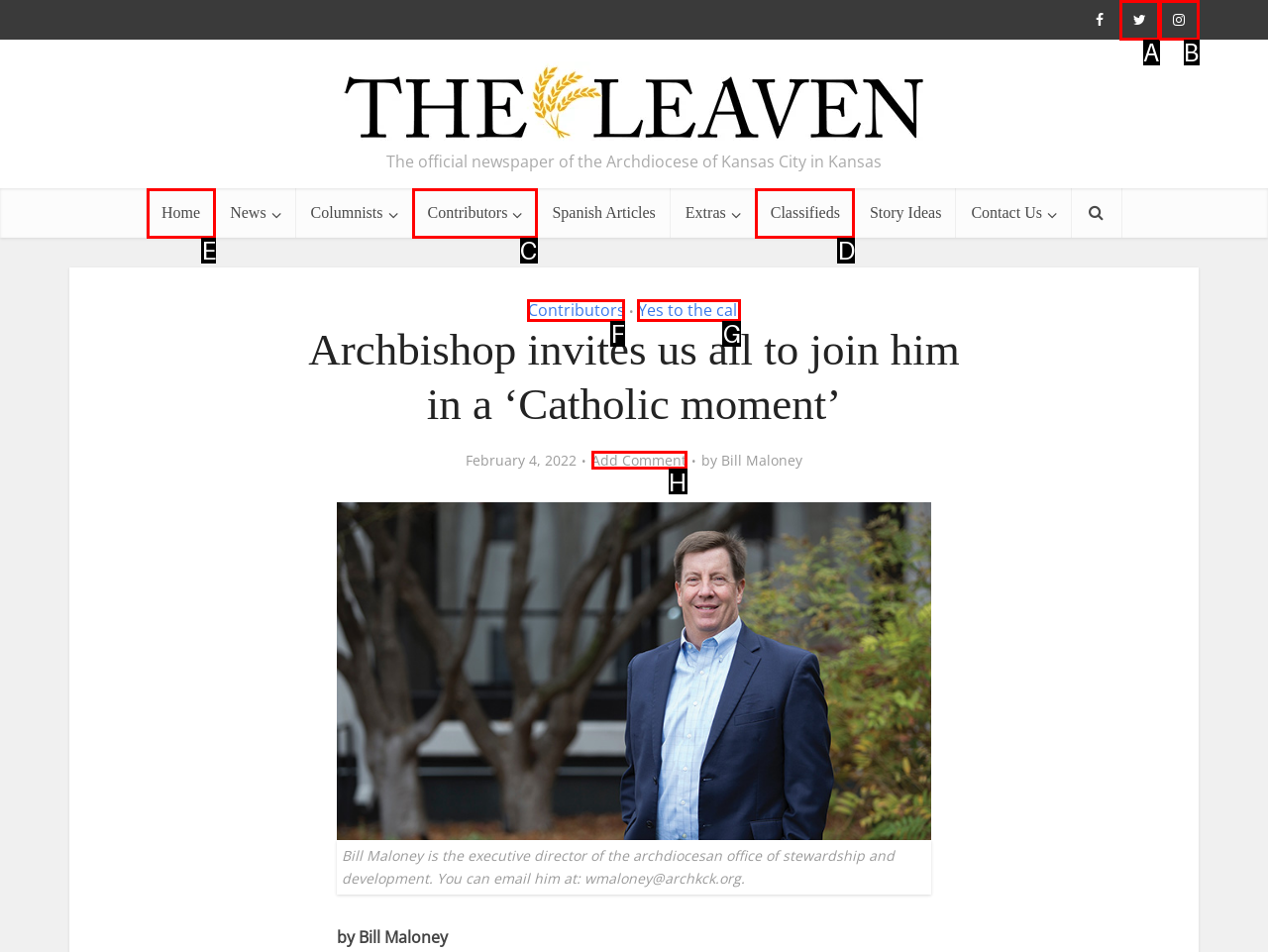Point out which UI element to click to complete this task: Click the Home link
Answer with the letter corresponding to the right option from the available choices.

E